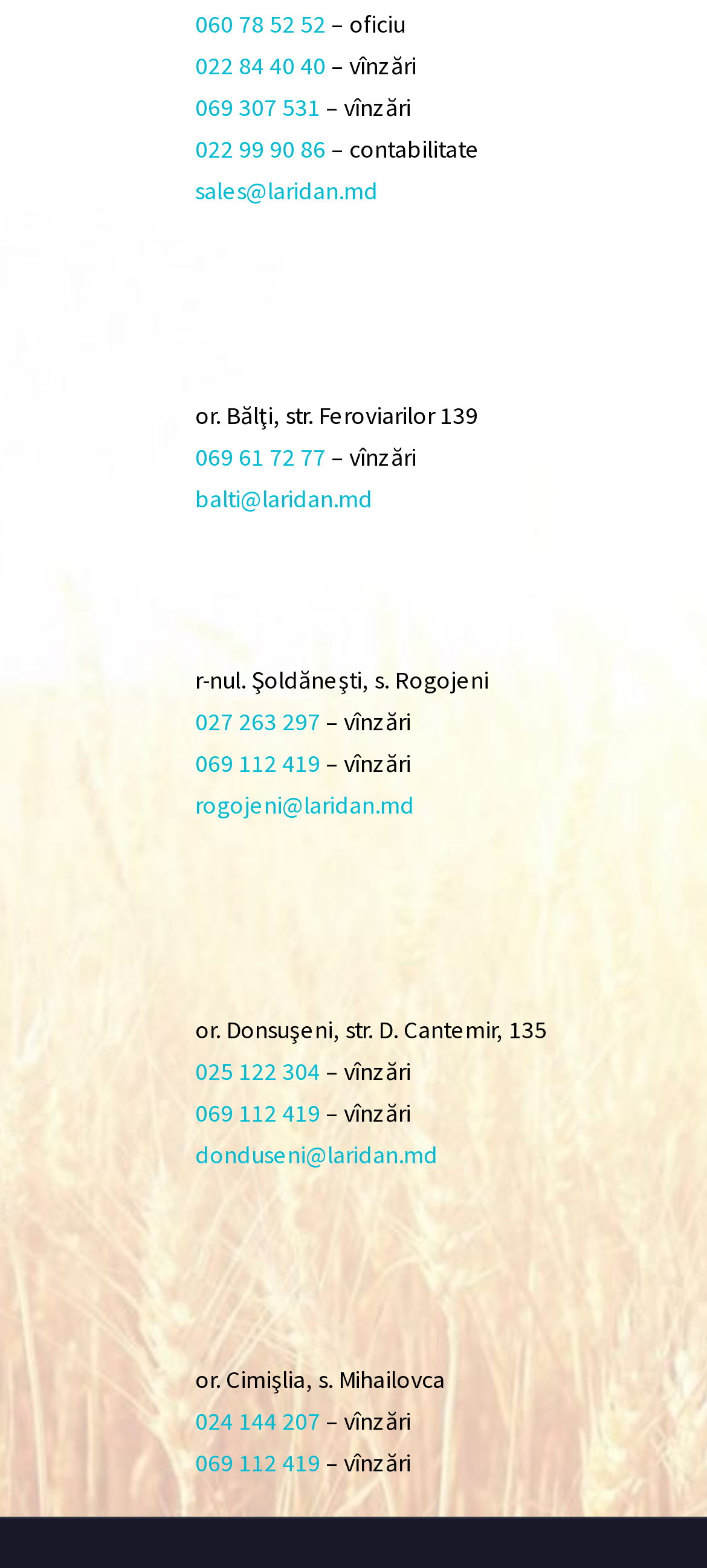Use a single word or phrase to answer the question: How many offices are listed on this webpage?

5